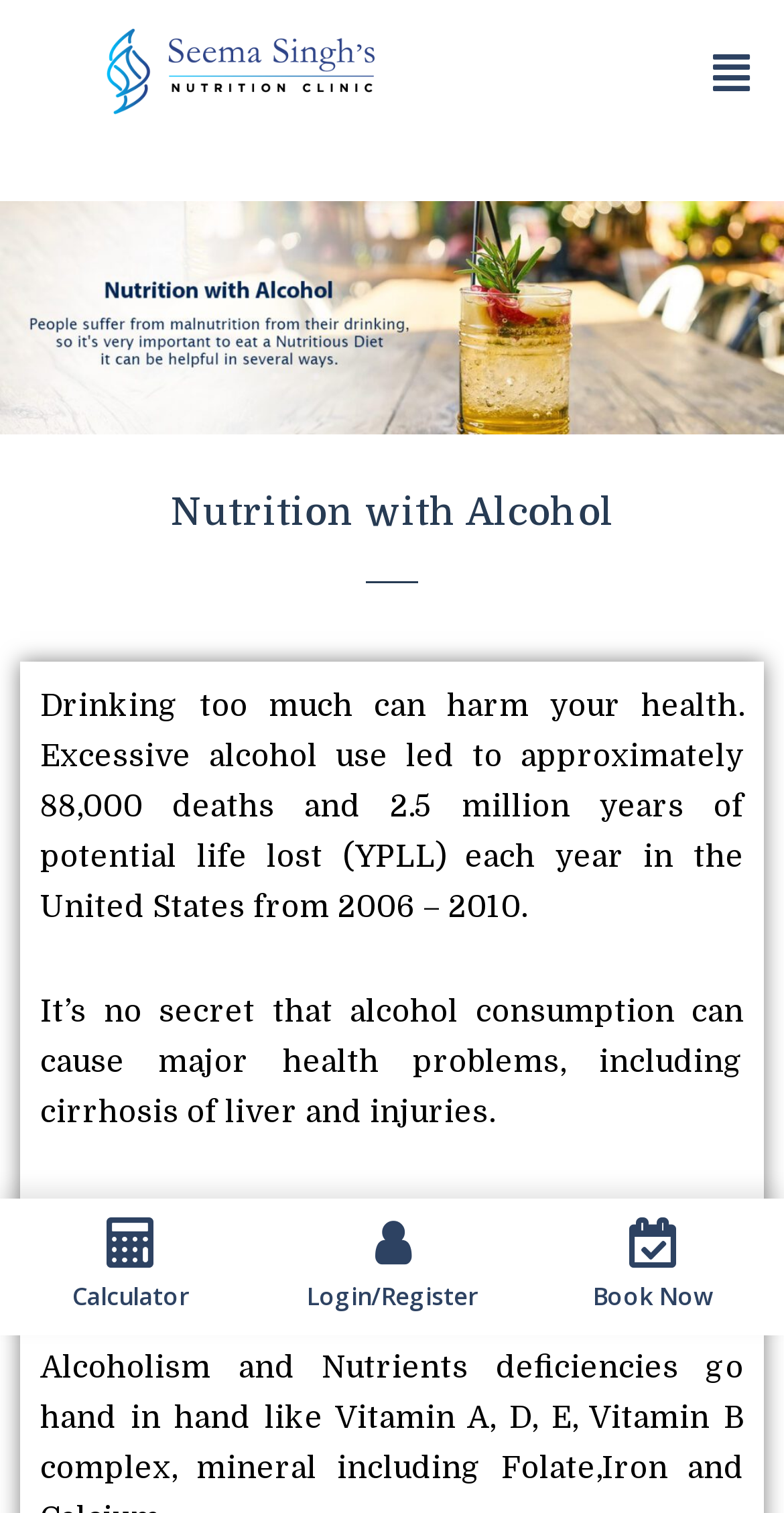Provide a single word or phrase to answer the given question: 
What can be booked through this webpage?

An appointment with a dietitian